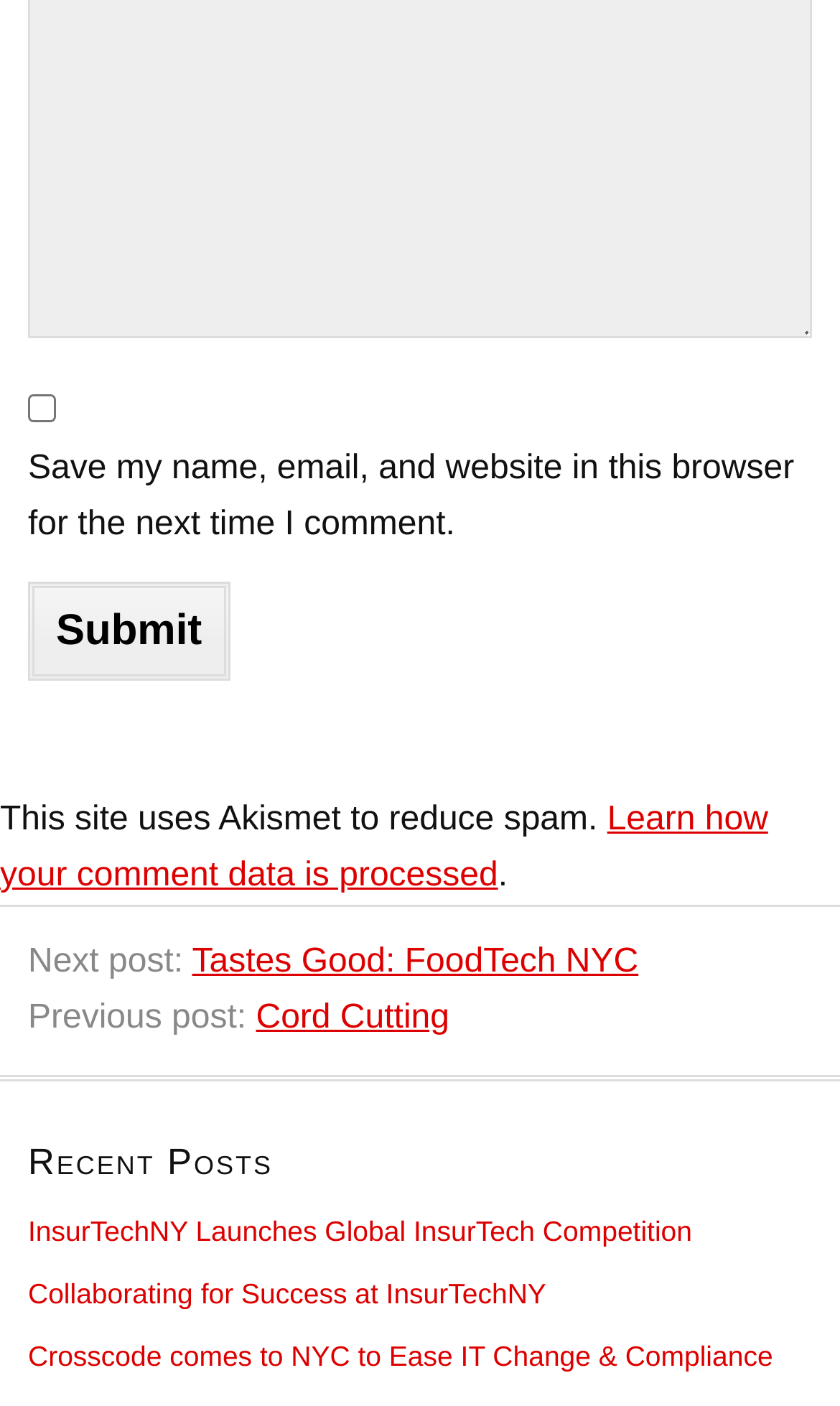Locate the bounding box coordinates of the clickable region to complete the following instruction: "Learn how your comment data is processed."

[0.0, 0.57, 0.914, 0.636]